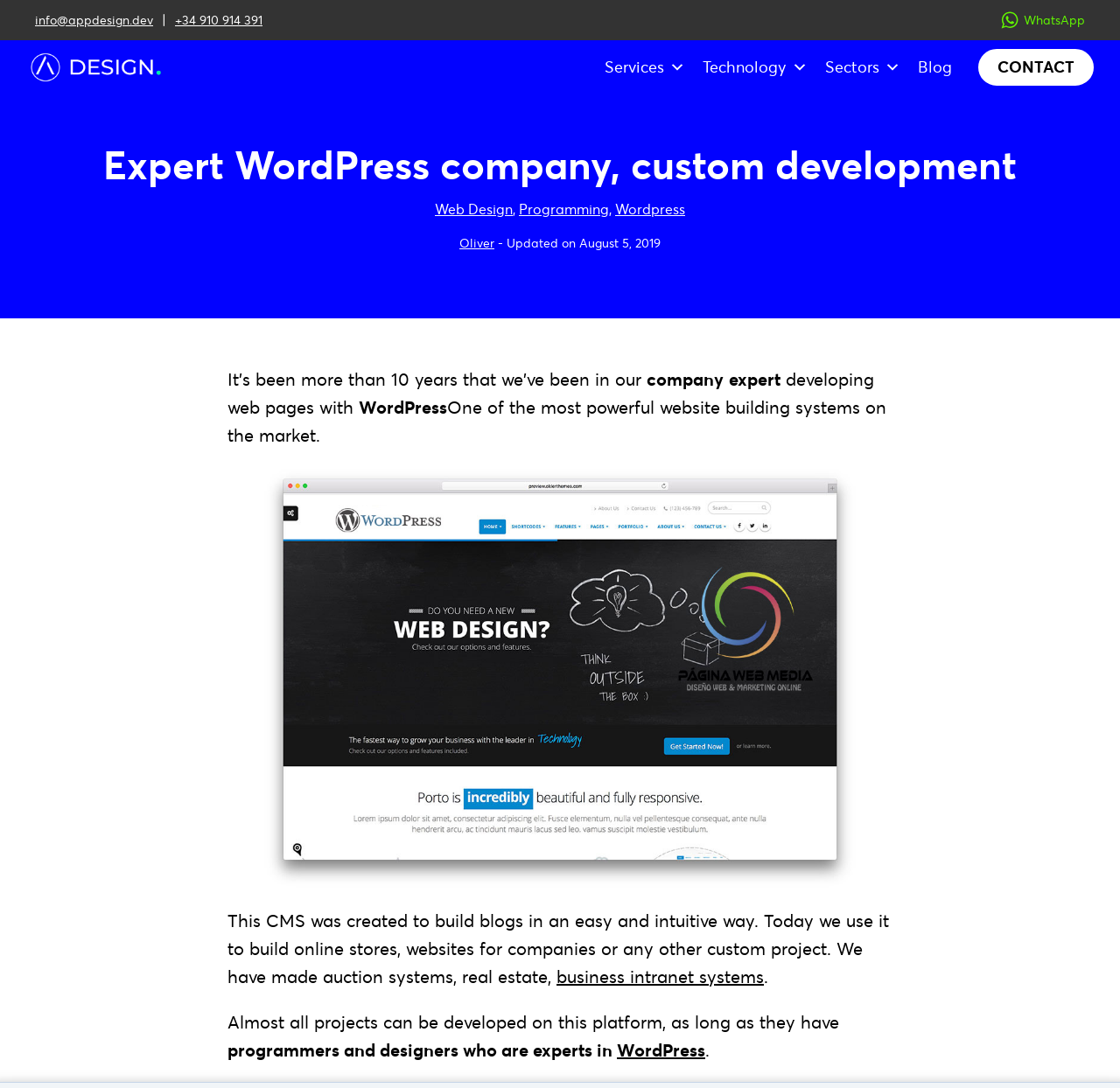What is the company name?
Using the image, provide a detailed and thorough answer to the question.

The company name is obtained from the link 'App Design' with an image, which is located at the top left corner of the webpage.